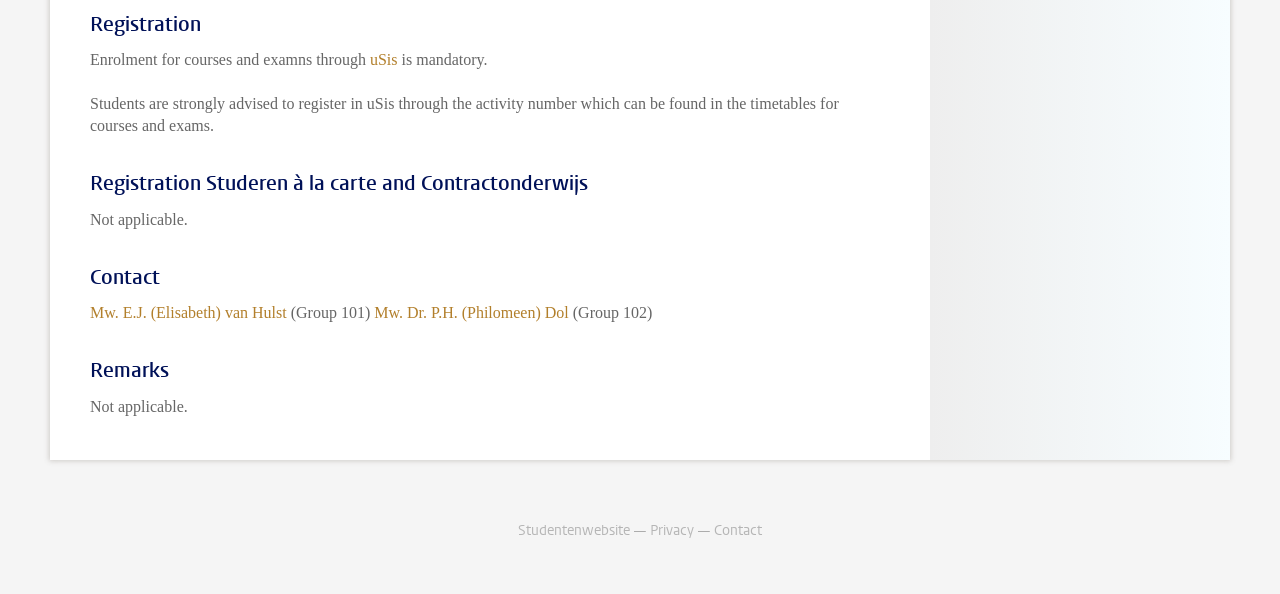Please study the image and answer the question comprehensively:
What is the remark for Registration Studeren à la carte and Contractonderwijs?

The remark is stated as 'Not applicable.' under the 'Registration Studeren à la carte and Contractonderwijs' heading.